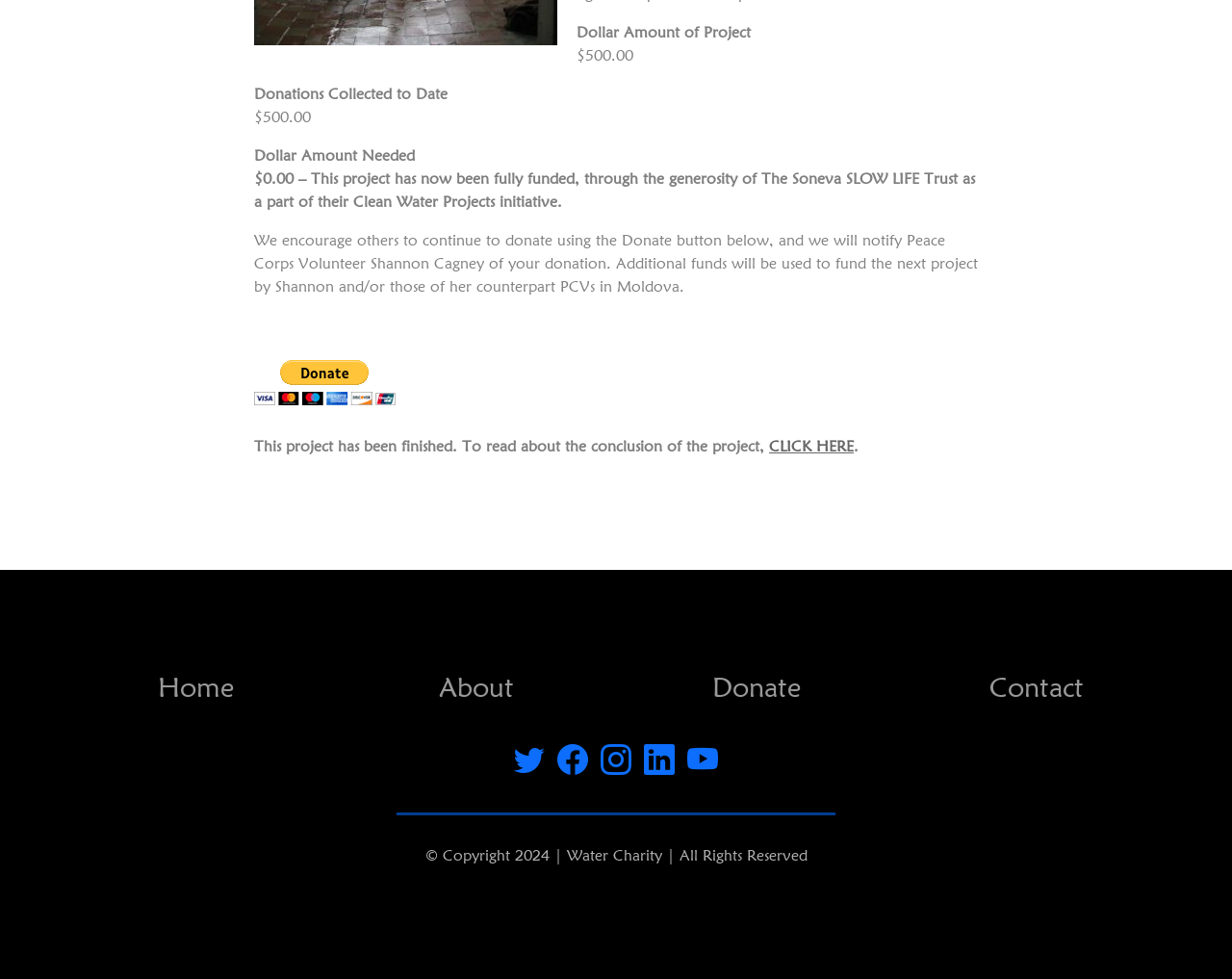Please reply to the following question with a single word or a short phrase:
What is the purpose of the 'Donate' button?

To donate to the project